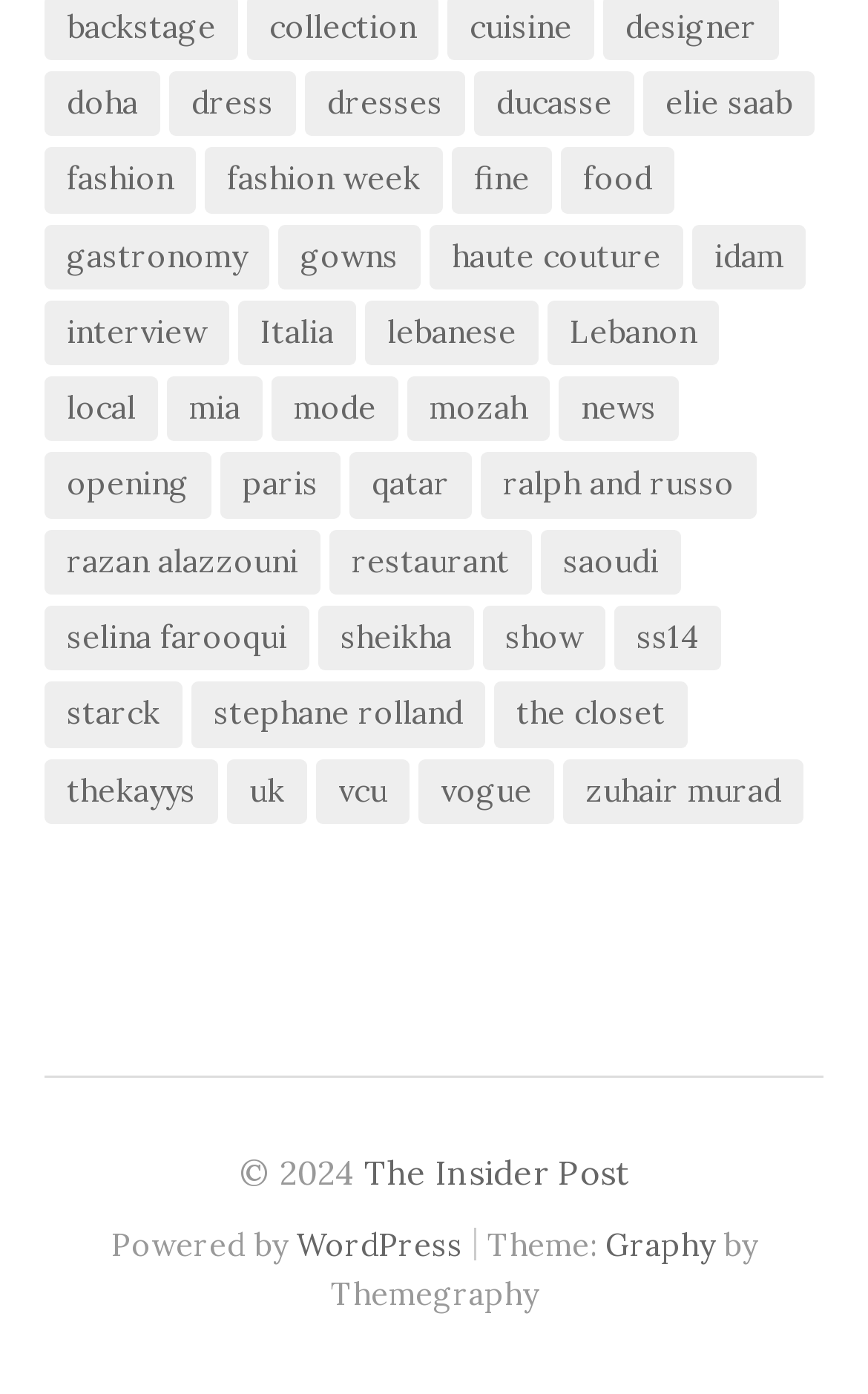Please identify the bounding box coordinates of the region to click in order to complete the given instruction: "Click on the 'doha' link". The coordinates should be four float numbers between 0 and 1, i.e., [left, top, right, bottom].

[0.051, 0.051, 0.185, 0.098]